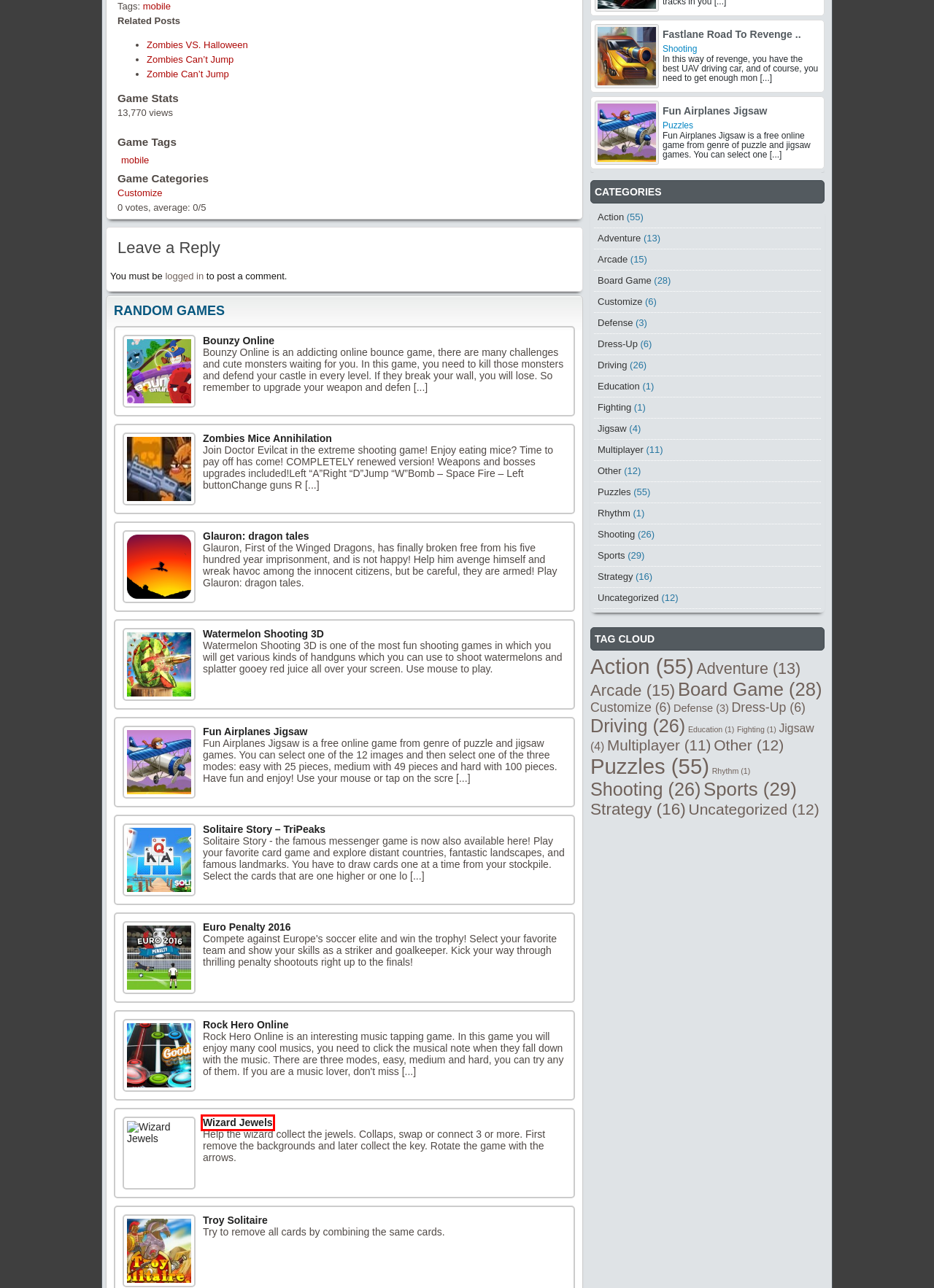Analyze the webpage screenshot with a red bounding box highlighting a UI element. Select the description that best matches the new webpage after clicking the highlighted element. Here are the options:
A. Bounzy Online | TryNewGames
B. Zombies VS. Halloween | TryNewGames
C. Rock Hero Online | TryNewGames
D. Fun Airplanes Jigsaw | TryNewGames
E. Glauron: dragon tales | TryNewGames
F. Zombies Can’t Jump | TryNewGames
G. Zombies Mice Annihilation | TryNewGames
H. Wizard Jewels | TryNewGames

H